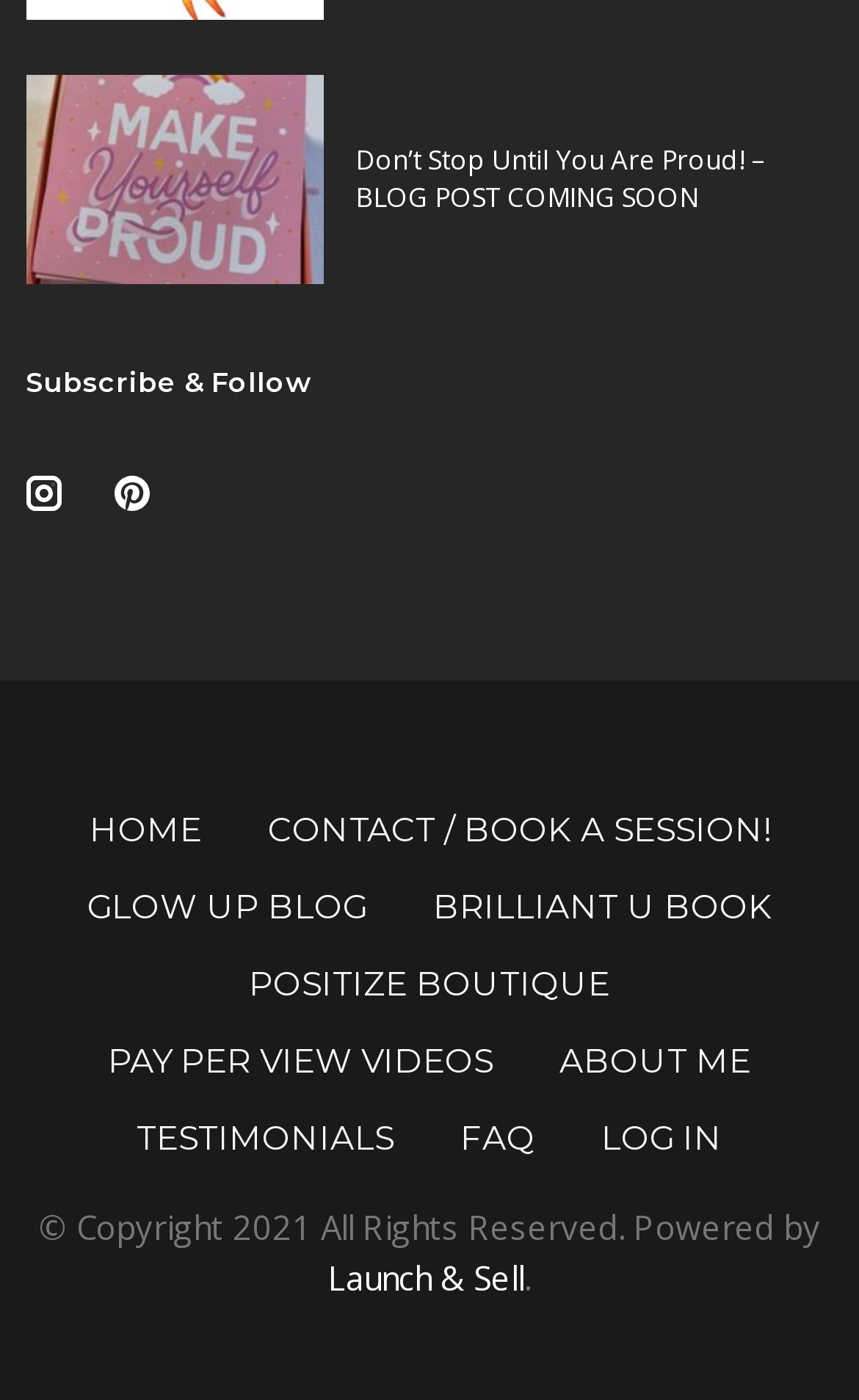Please identify the bounding box coordinates of the element I should click to complete this instruction: 'Read the 'Subscribe & Follow' heading'. The coordinates should be given as four float numbers between 0 and 1, like this: [left, top, right, bottom].

[0.03, 0.255, 0.97, 0.291]